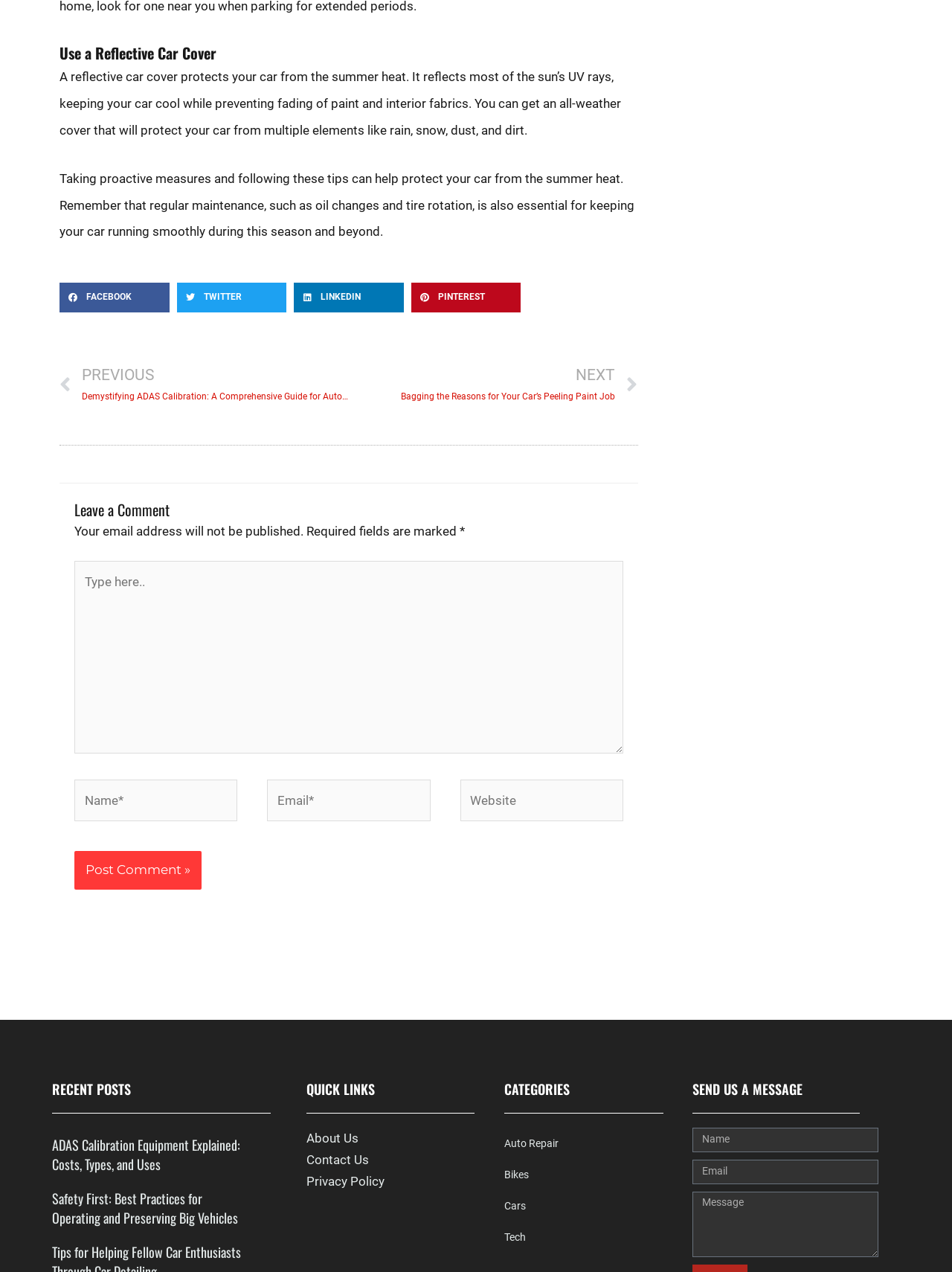Using the description: "name="form_fields[message]" placeholder="Message"", determine the UI element's bounding box coordinates. Ensure the coordinates are in the format of four float numbers between 0 and 1, i.e., [left, top, right, bottom].

[0.727, 0.937, 0.923, 0.988]